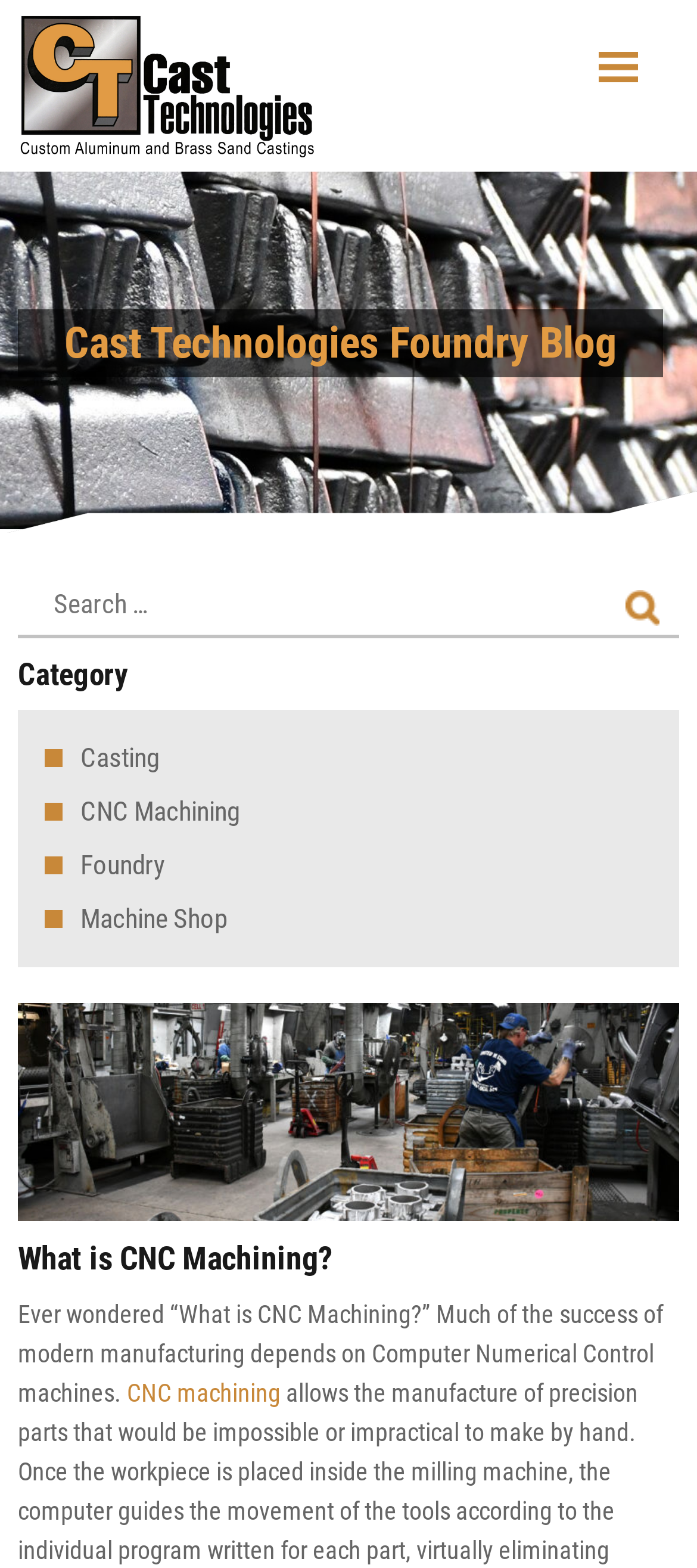Refer to the screenshot and give an in-depth answer to this question: What is the main topic of the webpage?

The main topic of the webpage is CNC Machining, which is evident from the image and heading 'What is CNC Machining?' that appears multiple times on the webpage.